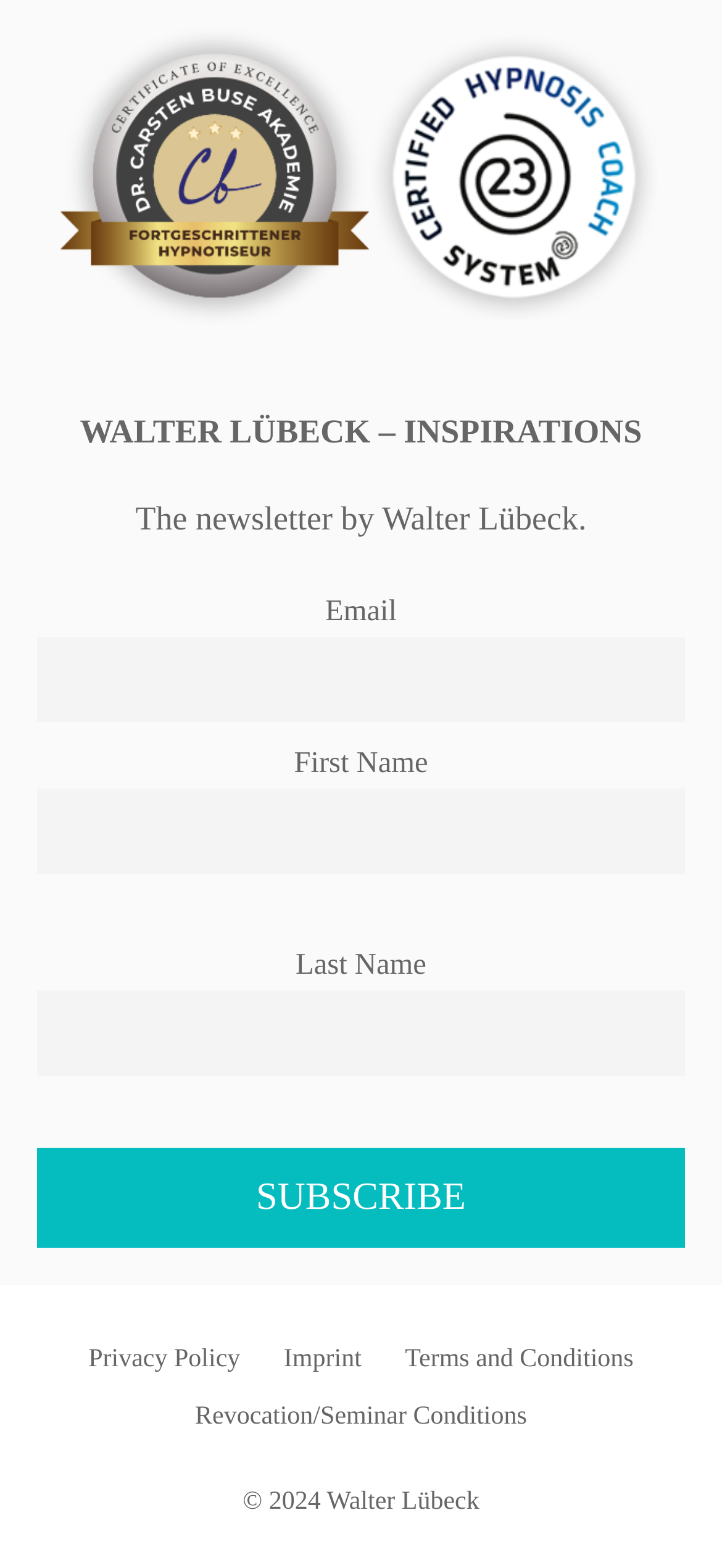Specify the bounding box coordinates of the area to click in order to follow the given instruction: "Enter email address."

[0.051, 0.406, 0.949, 0.461]